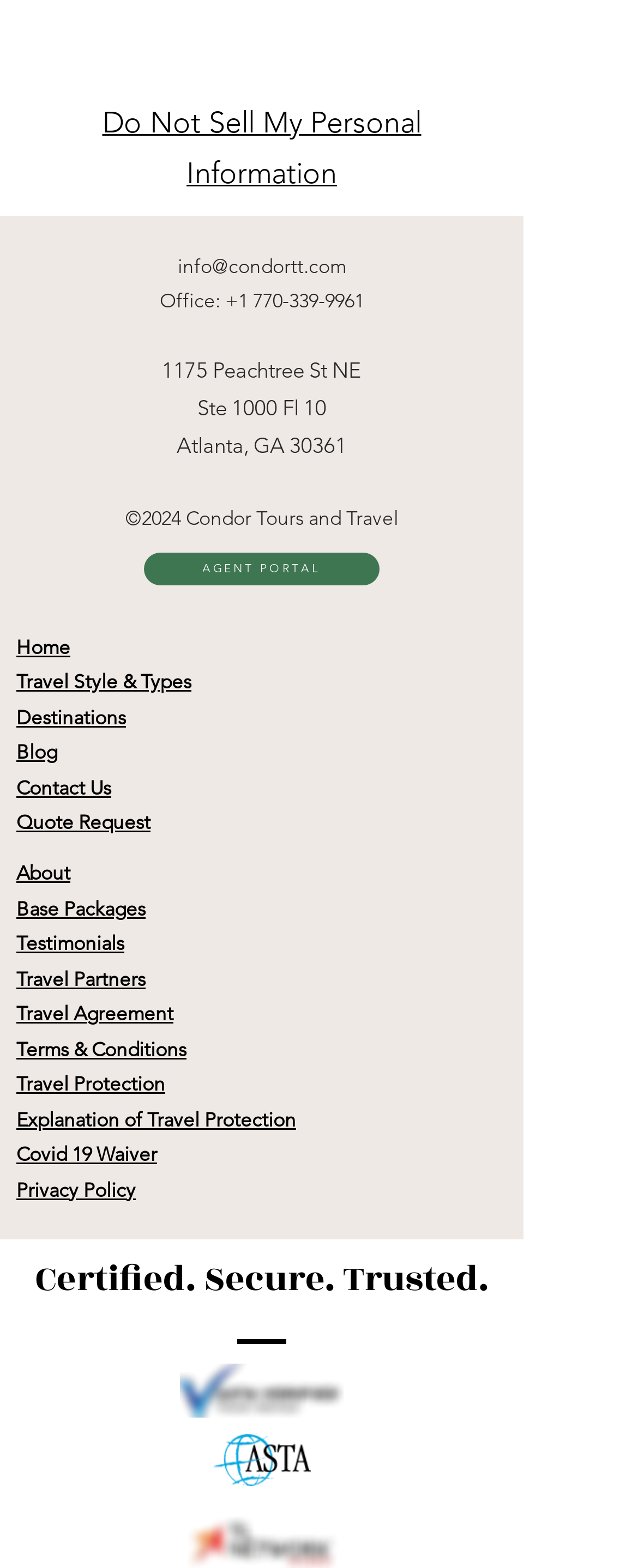Please predict the bounding box coordinates of the element's region where a click is necessary to complete the following instruction: "Read the 'Terms & Conditions'". The coordinates should be represented by four float numbers between 0 and 1, i.e., [left, top, right, bottom].

[0.026, 0.661, 0.292, 0.677]